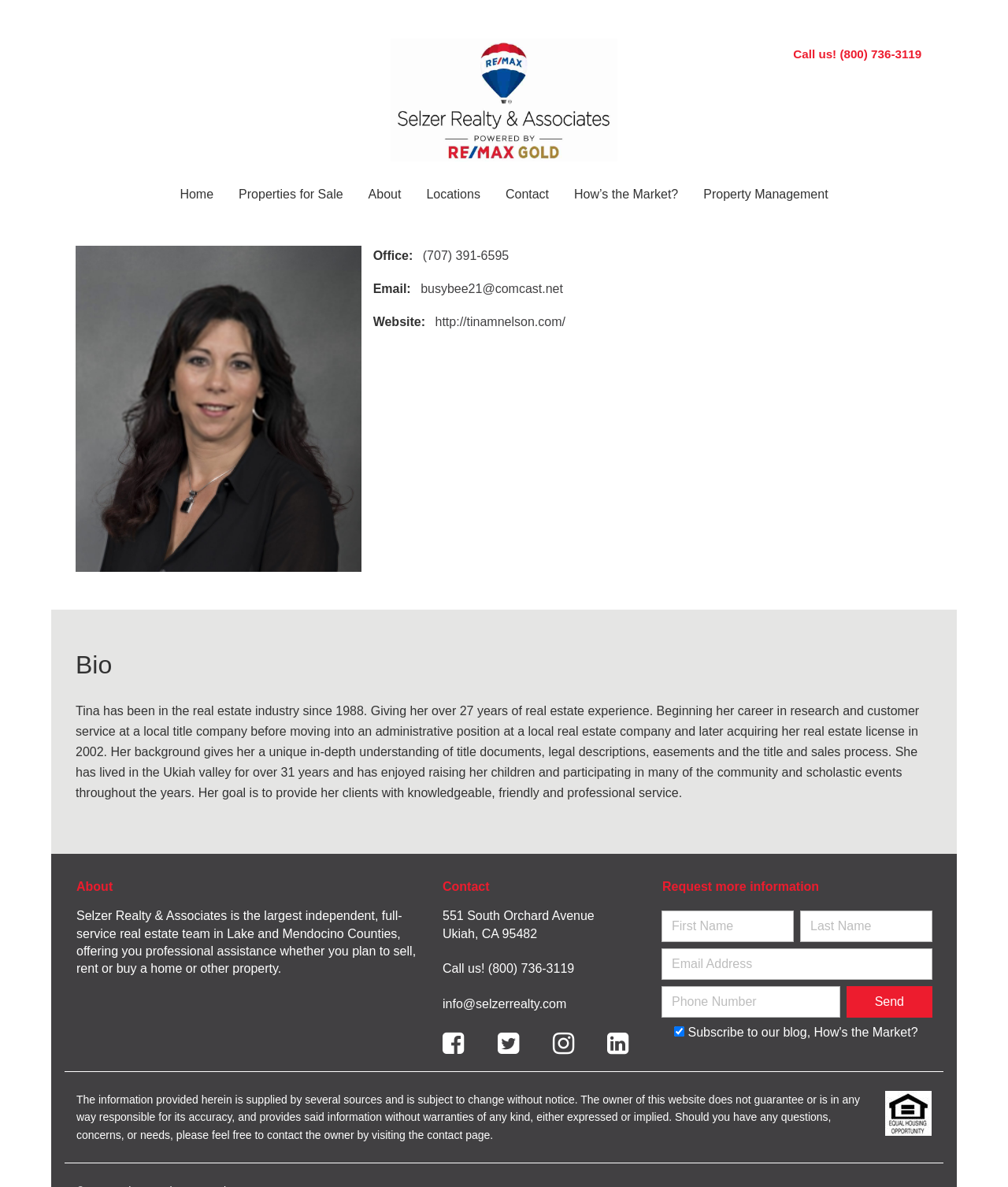Explain the features and main sections of the webpage comprehensively.

This webpage is about Tina Nelson, a Ukiah Realtor associated with Realty World Selzer Realty. At the top of the page, there is a navigation menu with links to "Home", "Properties for Sale", "About", "Locations", "Contact", and "How's the Market?". Below the menu, there is a heading with Tina Nelson's name and her real estate license number.

On the left side of the page, there is a section with Tina's contact information, including her office phone number, email address, and website. Below this section, there is a heading "Bio" followed by a paragraph describing Tina's experience in the real estate industry, her background, and her goal to provide professional service to her clients.

On the right side of the page, there is a section with information about Selzer Realty & Associates, including a heading "About" and a paragraph describing the company as the largest independent, full-service real estate team in Lake and Mendocino Counties.

Below this section, there is a "Contact" section with the company's address, phone number, and email address. There are also links to social media platforms and a contact form where visitors can request more information.

At the bottom of the page, there is a disclaimer stating that the information provided on the website is subject to change without notice and is provided without warranties of any kind. There is also a link to the contact page.